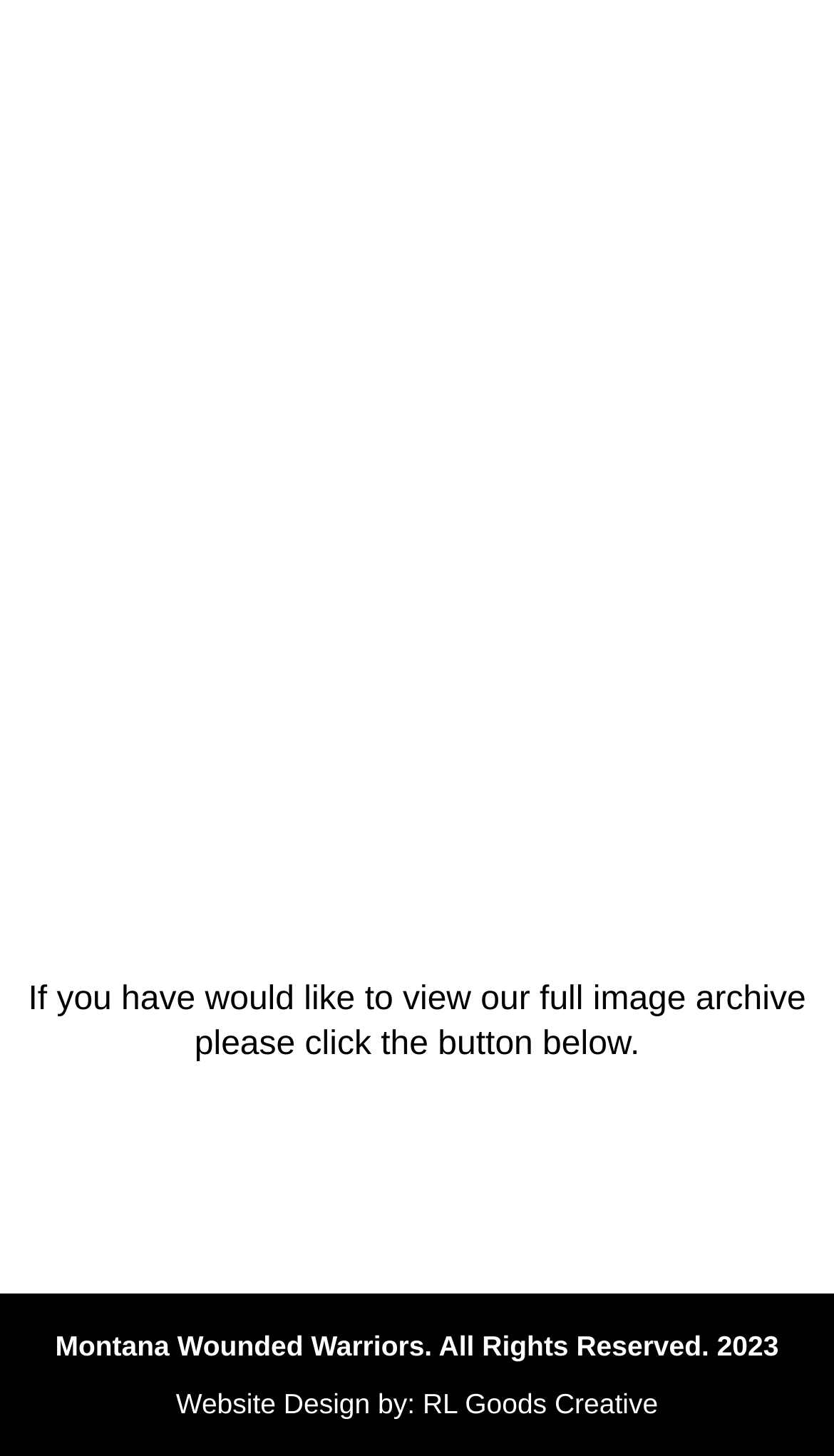Respond with a single word or short phrase to the following question: 
Who designed the website?

RL Goods Creative